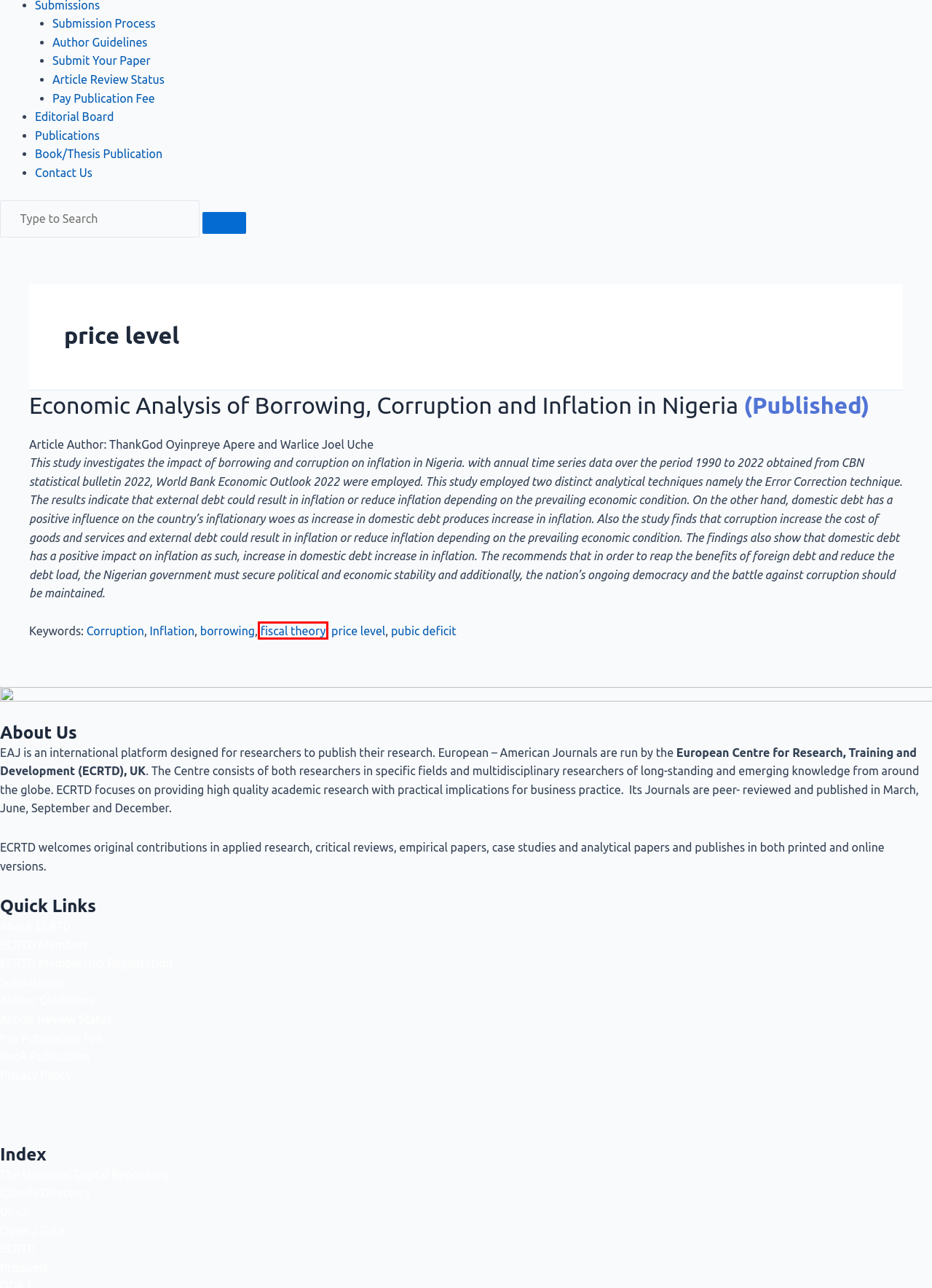Analyze the screenshot of a webpage that features a red rectangle bounding box. Pick the webpage description that best matches the new webpage you would see after clicking on the element within the red bounding box. Here are the candidates:
A. Ulrichsweb Login Page
B. fiscal theory Archives - Global Journal of Arts, Humanities and Social Sciences (GJAHSS)
C. Cabells
D. Privacy Policy - Welcome to European/American Journals - EA Journals
E. Corruption Archives - Global Journal of Arts, Humanities and Social Sciences (GJAHSS)
F. About ECRTD - Welcome to European/American Journals - EA Journals
G. - The Universal Digital Repository
H. borrowing Archives - Global Journal of Arts, Humanities and Social Sciences (GJAHSS)

B